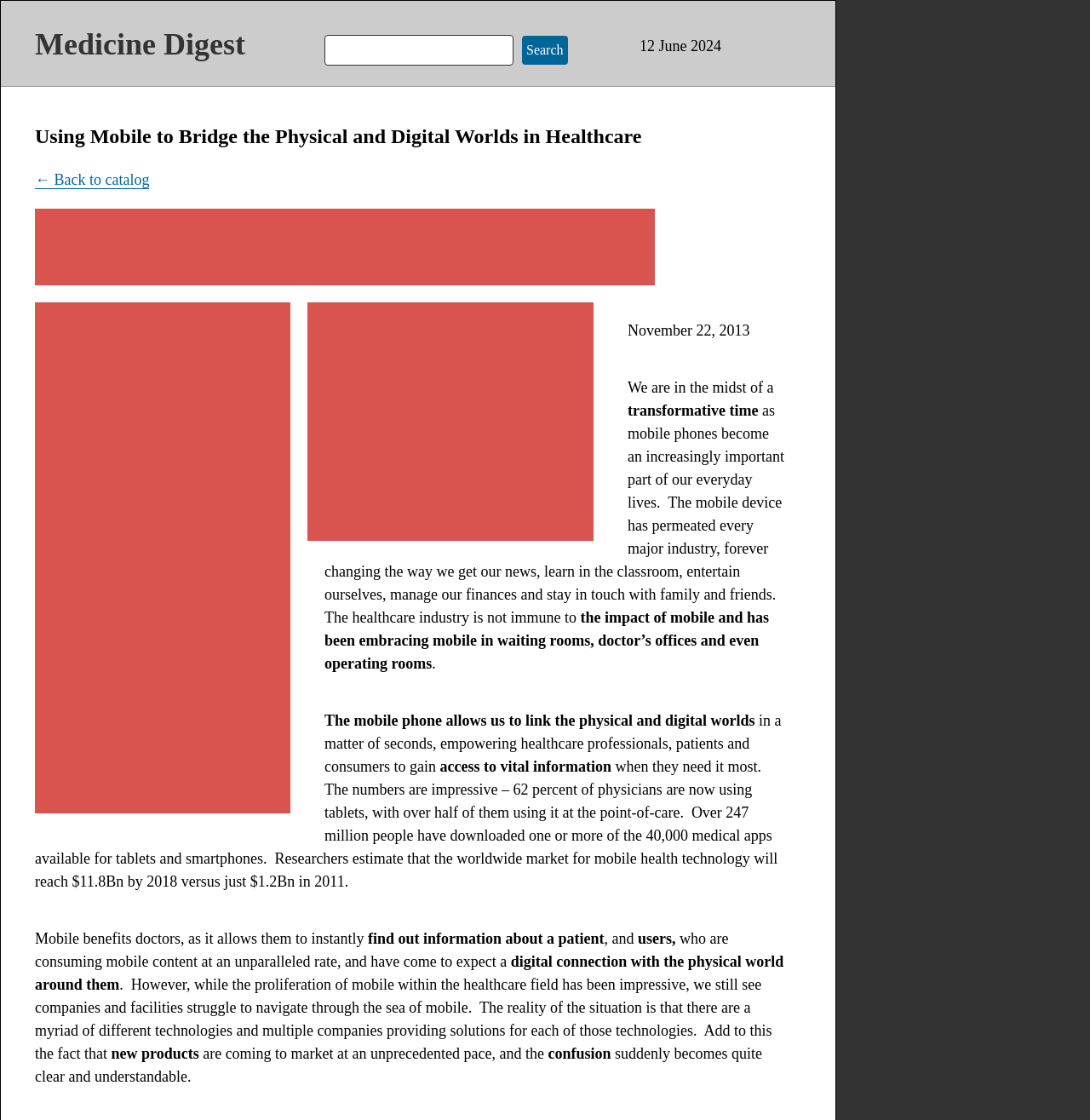Locate the bounding box of the UI element with the following description: "name="send" value="Search"".

[0.479, 0.032, 0.521, 0.058]